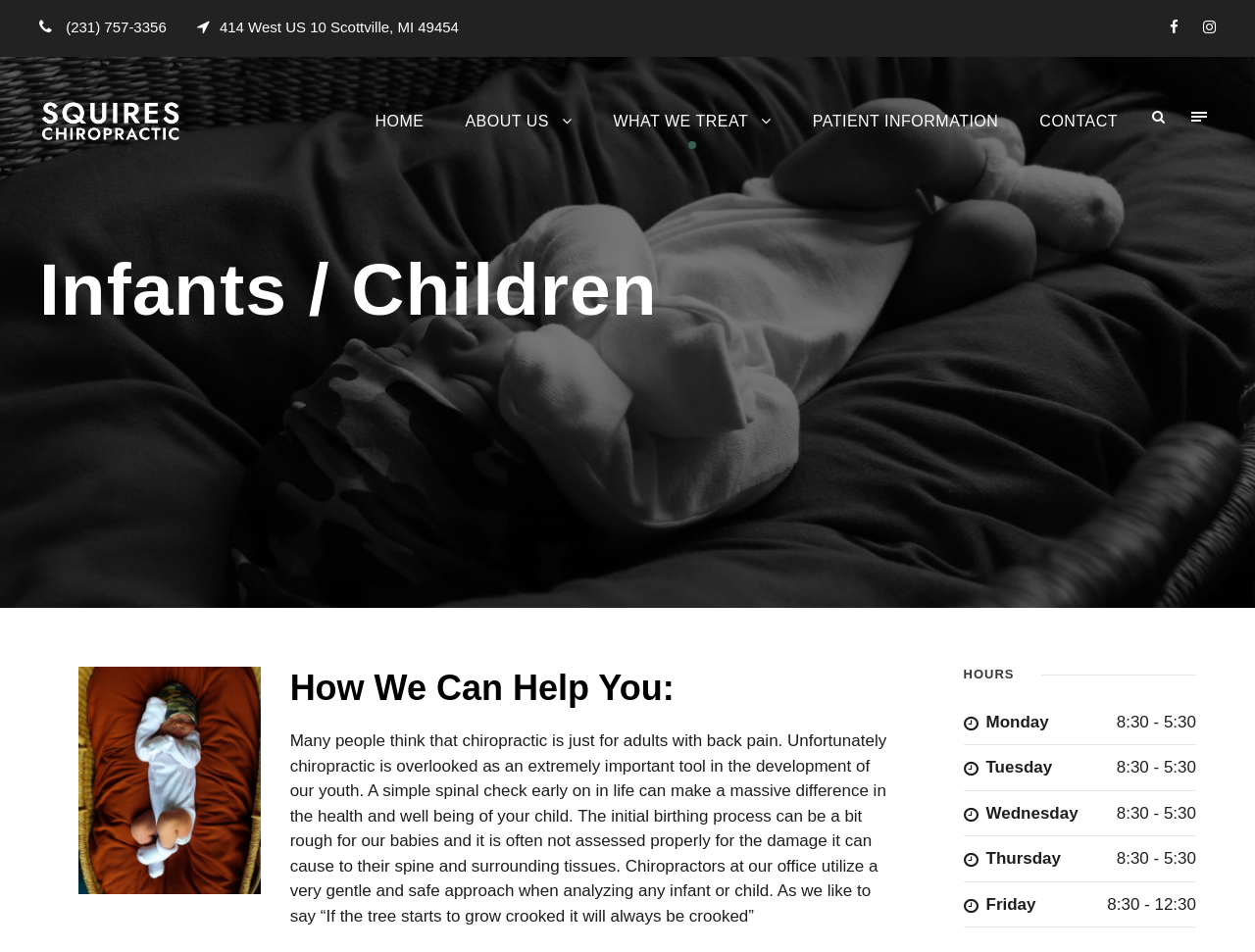Pinpoint the bounding box coordinates of the element to be clicked to execute the instruction: "Call the office".

[0.049, 0.02, 0.136, 0.037]